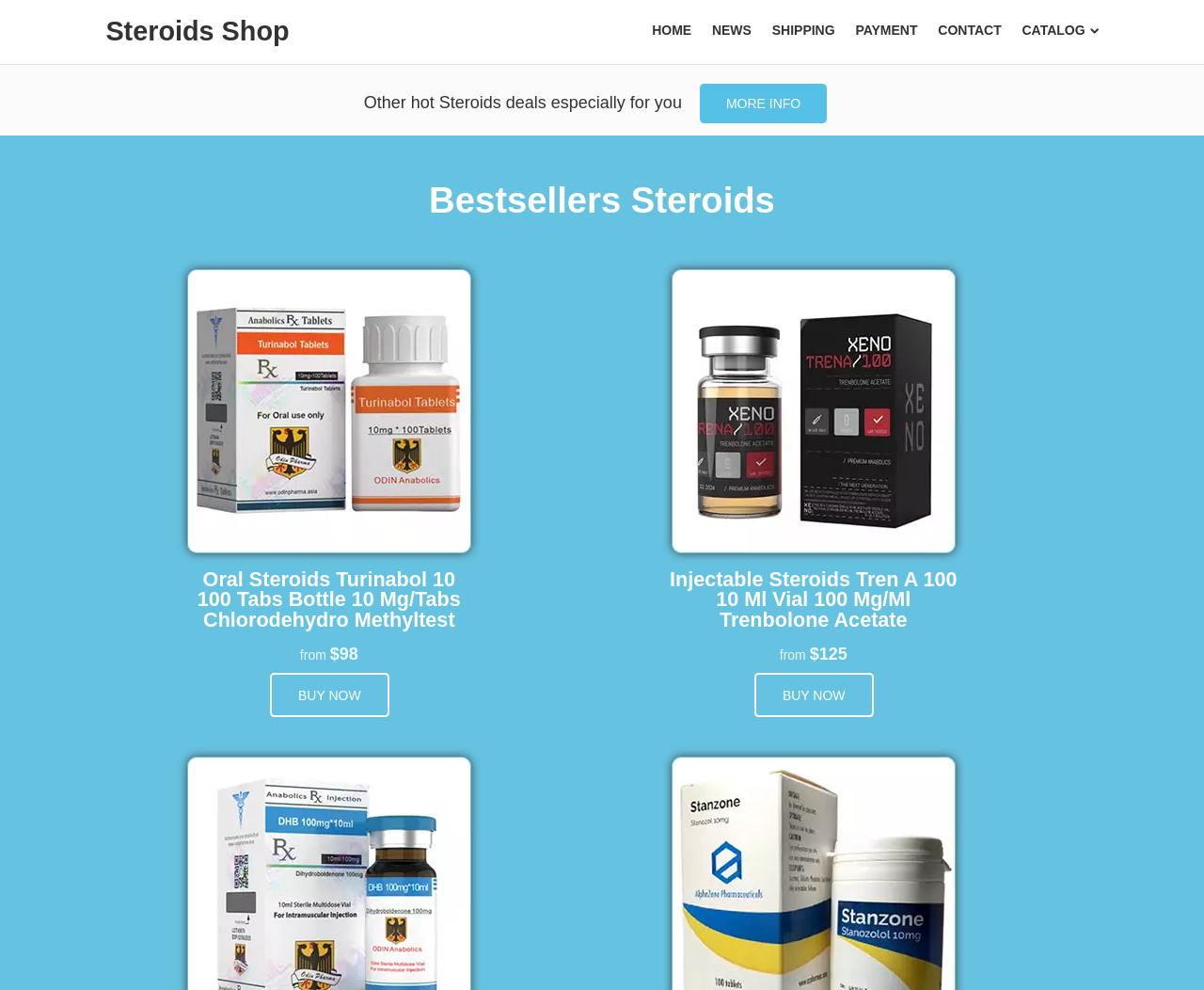Pinpoint the bounding box coordinates for the area that should be clicked to perform the following instruction: "Get more info about the product".

[0.581, 0.084, 0.687, 0.125]